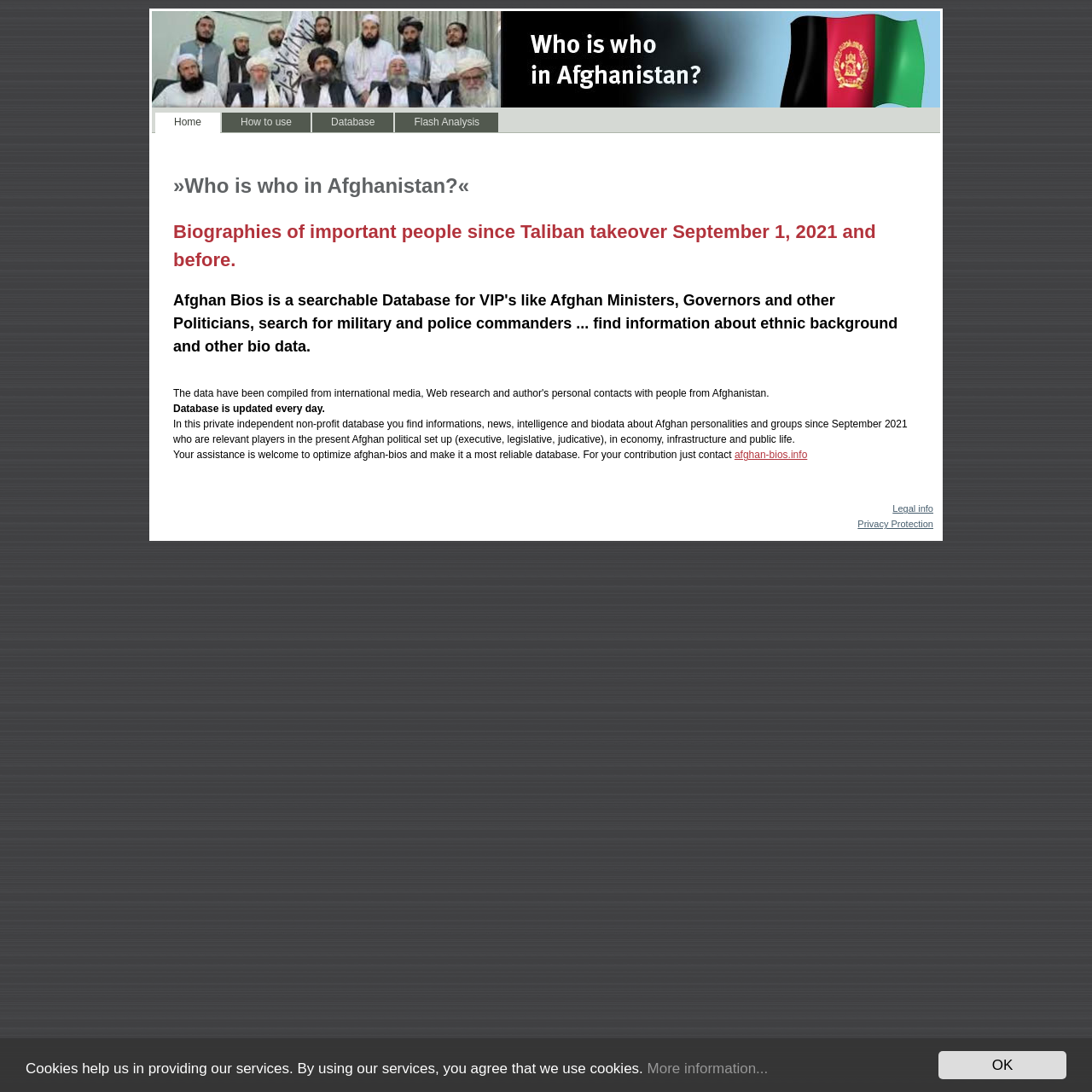Please provide a comprehensive answer to the question below using the information from the image: What is the purpose of Afghan Bios?

The purpose of Afghan Bios is to provide a searchable database for VIP's like Afghan Ministers, Governors, and other Politicians, as well as military and police commanders, where users can find information about their ethnic background and other bio data.